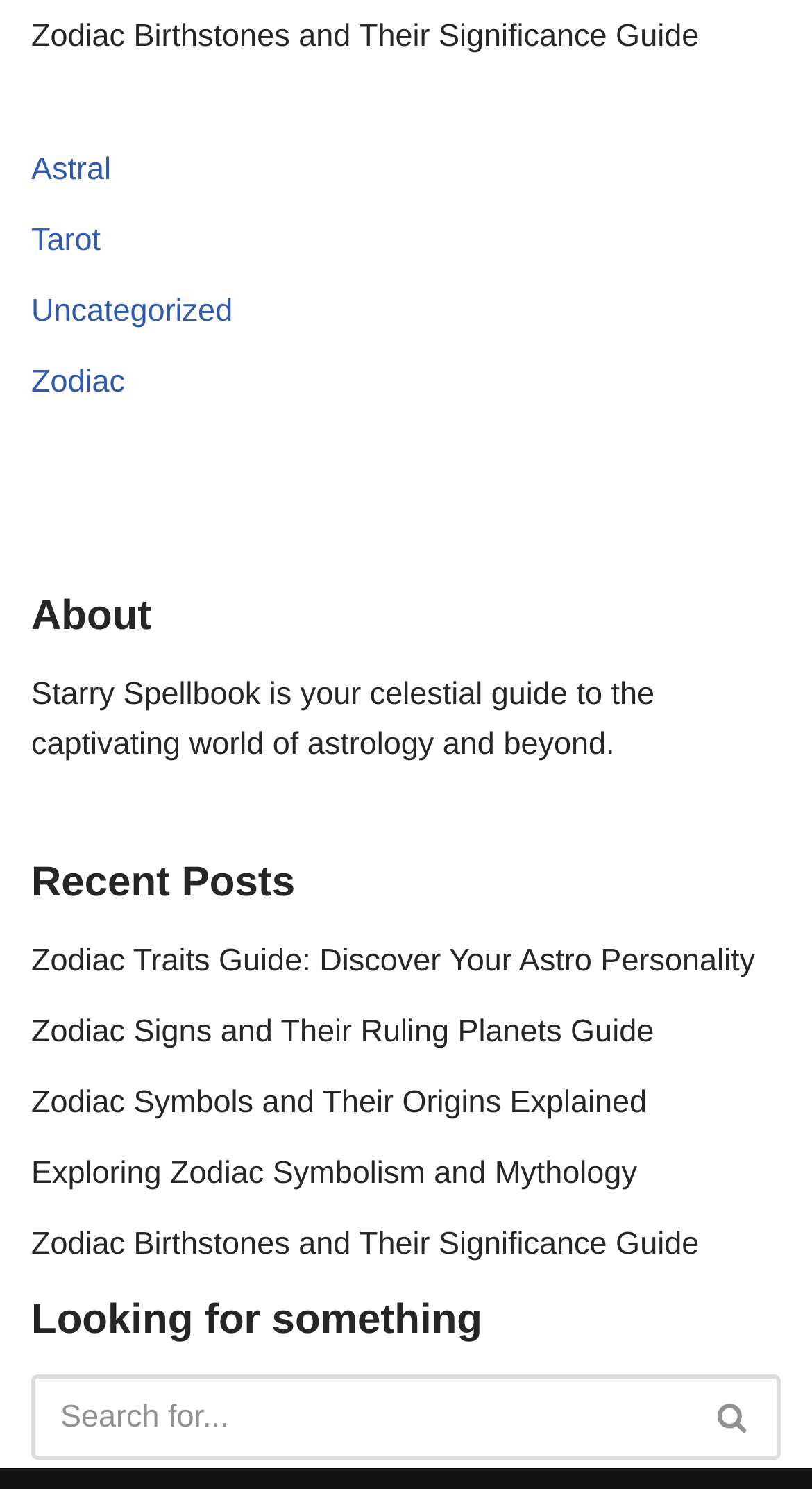Identify the bounding box of the HTML element described as: "Uncategorized".

[0.038, 0.197, 0.286, 0.221]